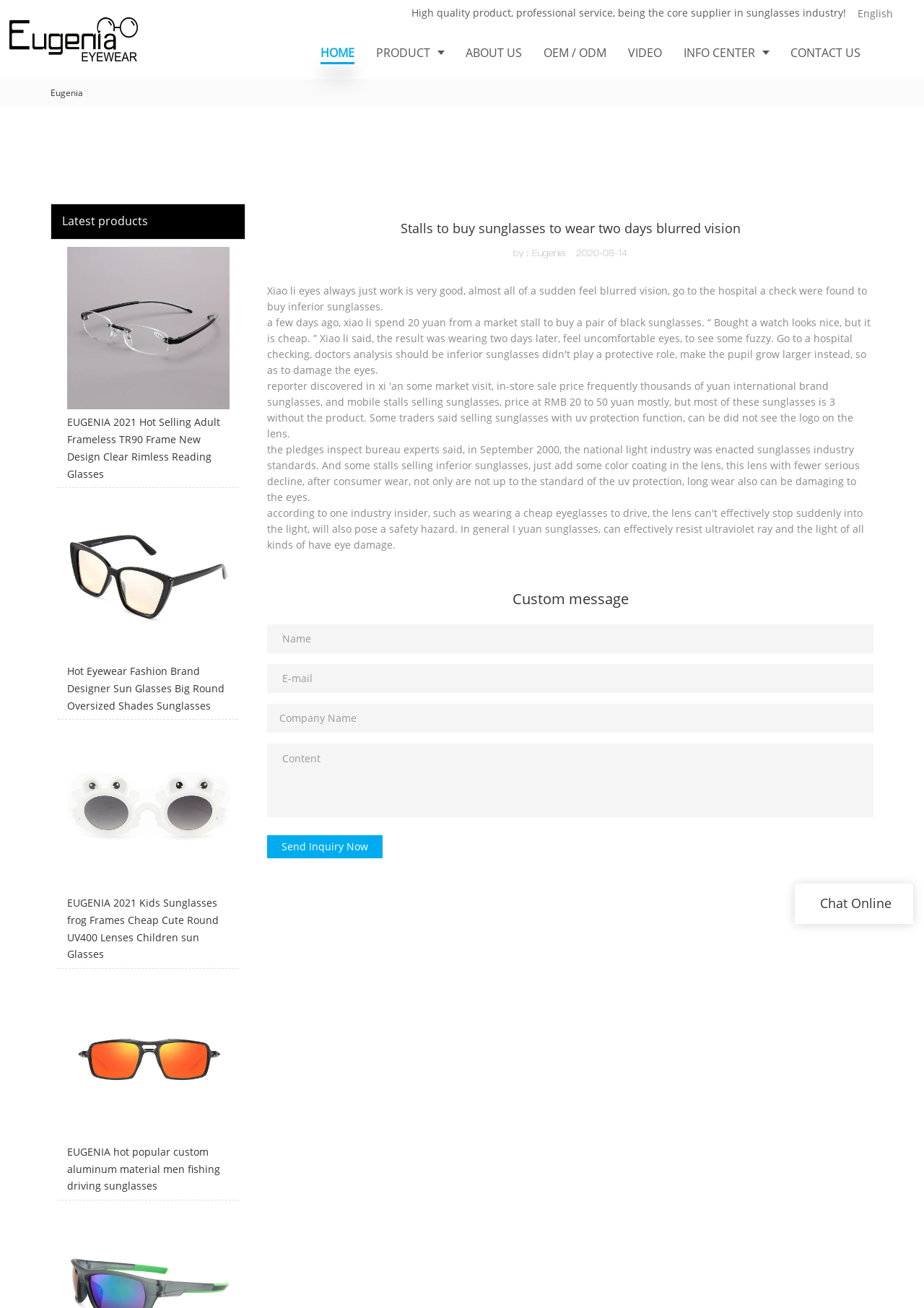Locate the bounding box coordinates of the item that should be clicked to fulfill the instruction: "Click the 'CONTACT US' link".

[0.844, 0.02, 0.943, 0.061]